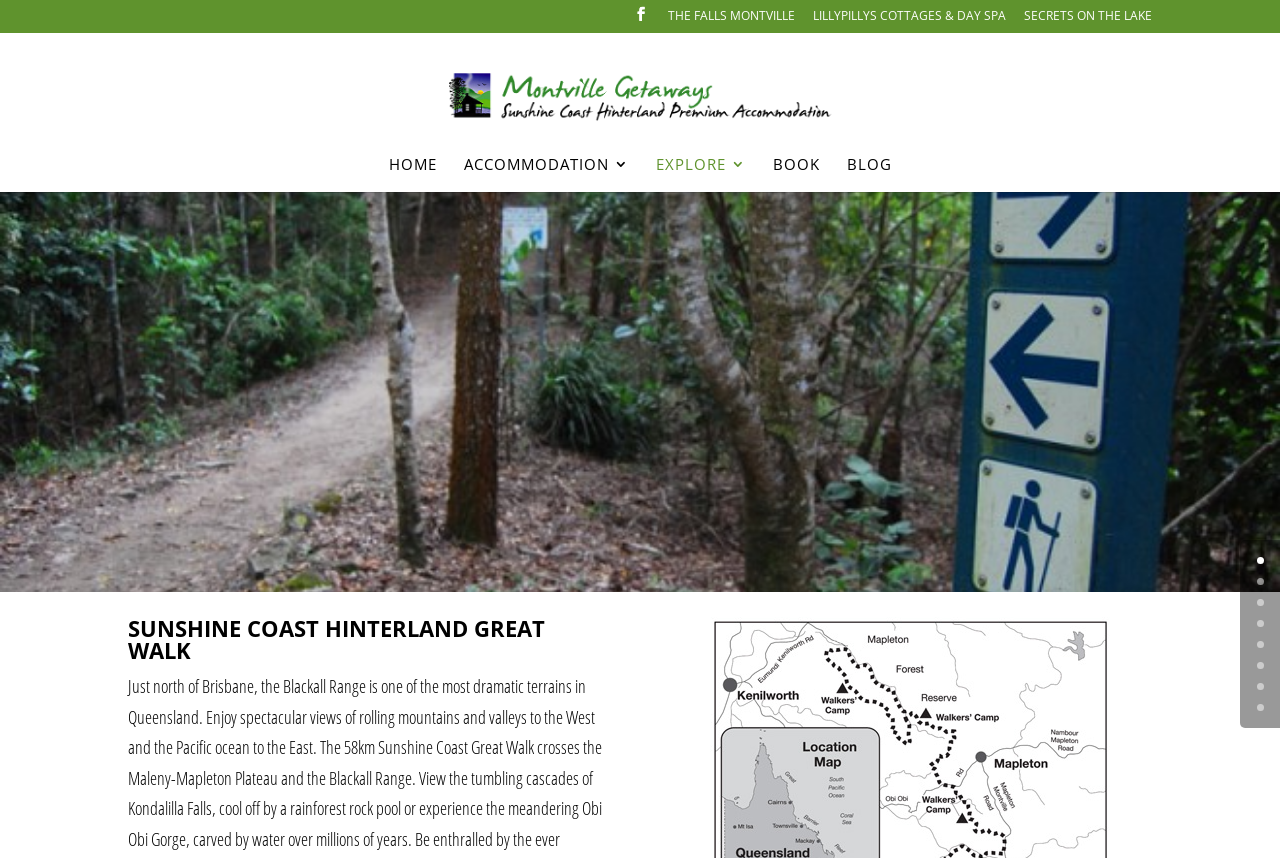Highlight the bounding box coordinates of the element that should be clicked to carry out the following instruction: "Read the blog". The coordinates must be given as four float numbers ranging from 0 to 1, i.e., [left, top, right, bottom].

[0.661, 0.182, 0.696, 0.223]